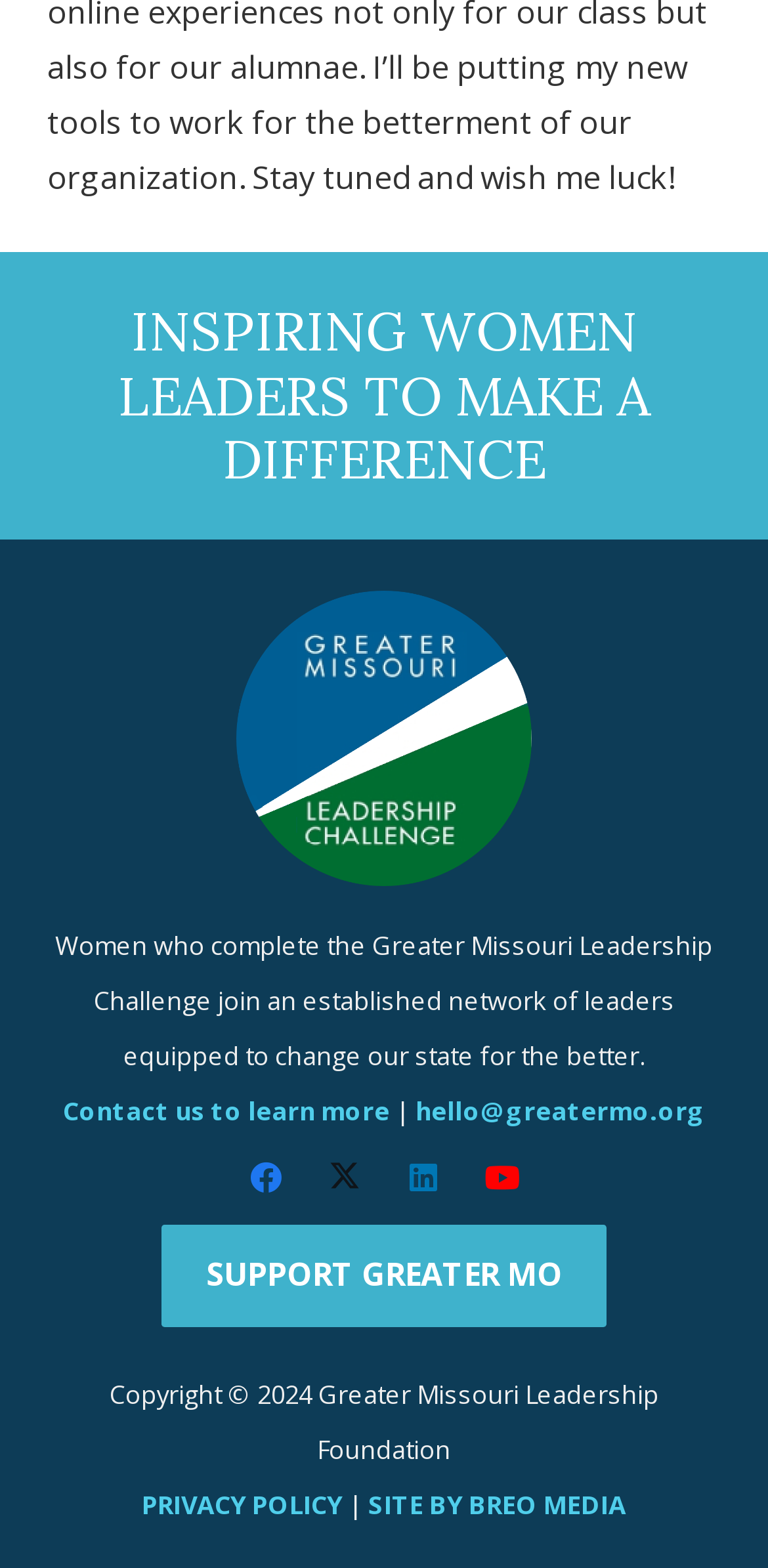Determine the bounding box coordinates for the region that must be clicked to execute the following instruction: "Learn more about the Greater Missouri Leadership Challenge".

[0.082, 0.697, 0.508, 0.719]